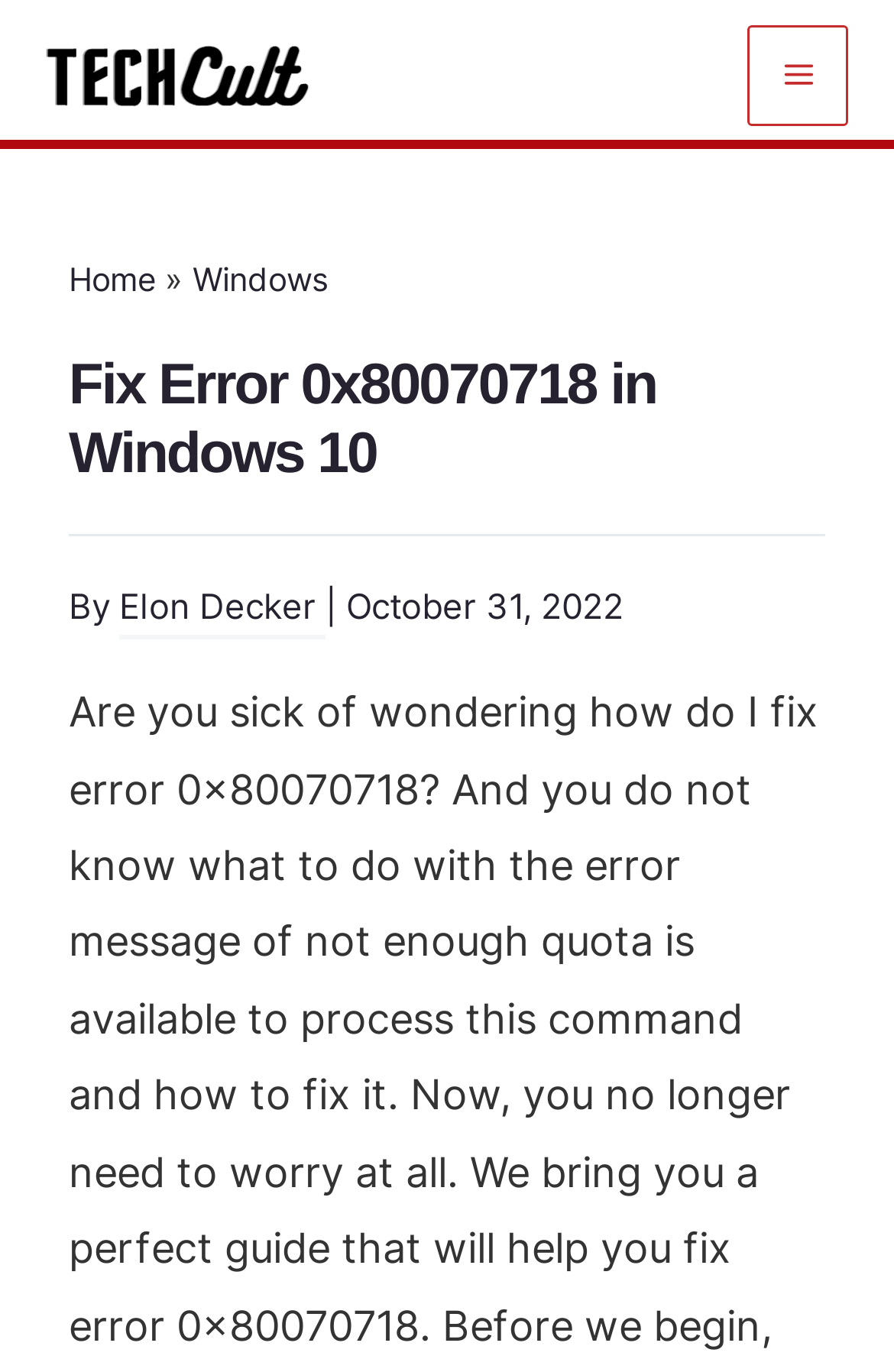Using the details in the image, give a detailed response to the question below:
How many menu items are in the main menu?

I found the main menu by looking at the button with the text 'Main Menu'. When I expanded it, I saw three menu items: 'Home', '»', and 'Windows'.